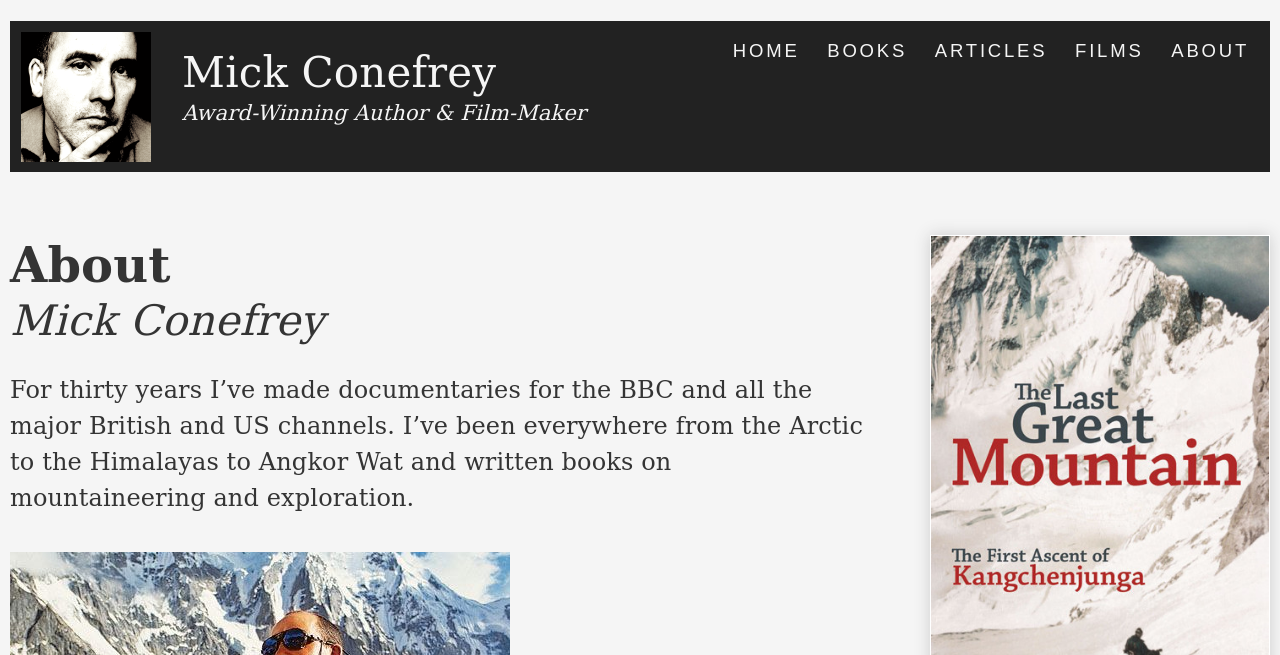Extract the bounding box coordinates for the described element: "Films". The coordinates should be represented as four float numbers between 0 and 1: [left, top, right, bottom].

[0.84, 0.032, 0.893, 0.121]